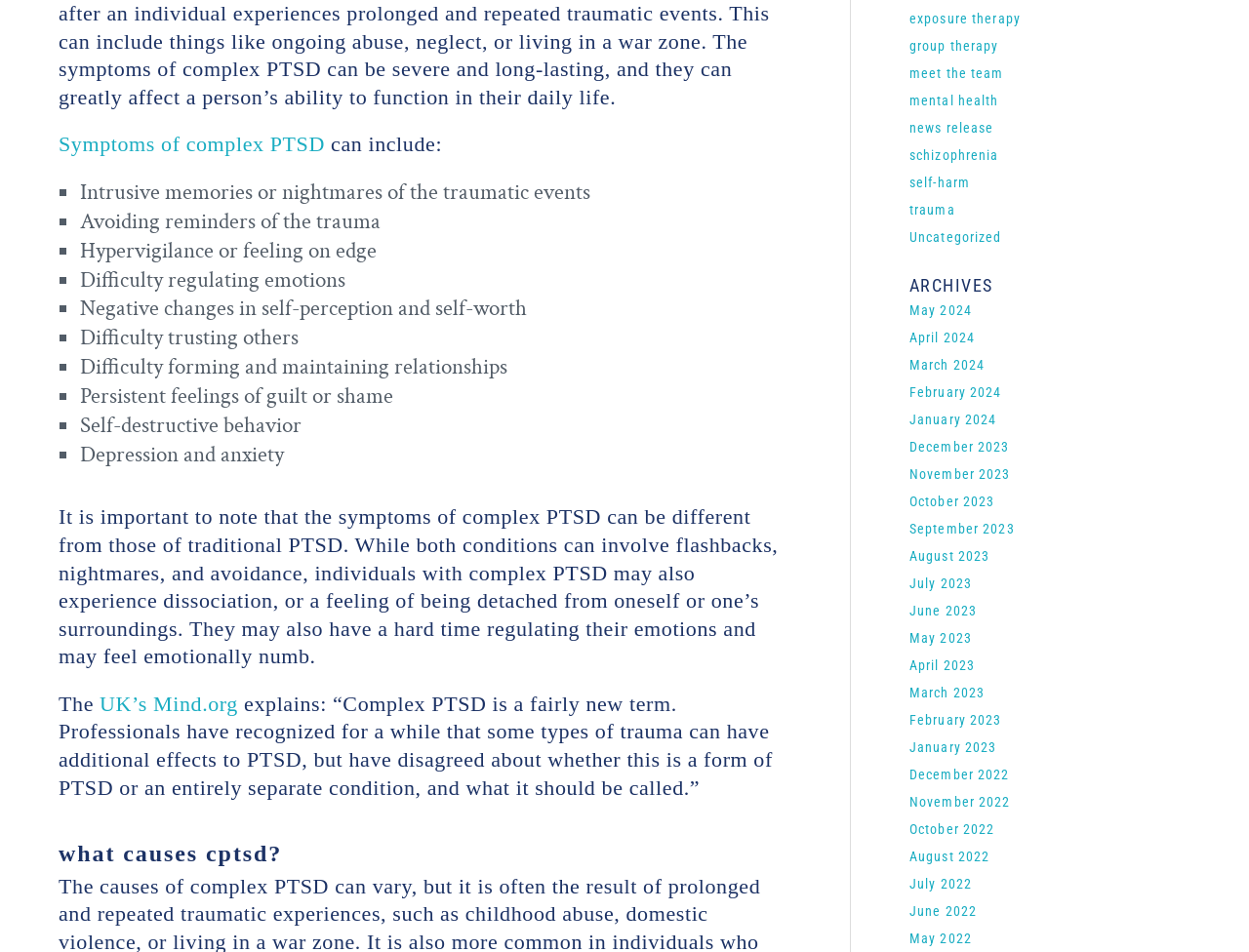Locate the bounding box coordinates of the element that needs to be clicked to carry out the instruction: "View archives for 'May 2024'". The coordinates should be given as four float numbers ranging from 0 to 1, i.e., [left, top, right, bottom].

[0.728, 0.318, 0.778, 0.334]